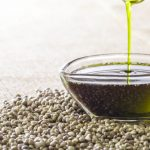What is the oil being poured from?
Using the details shown in the screenshot, provide a comprehensive answer to the question.

The caption does not explicitly mention what the oil is being poured from, it only shows the oil being poured into the clear glass bowl, creating a visually appealing stream.